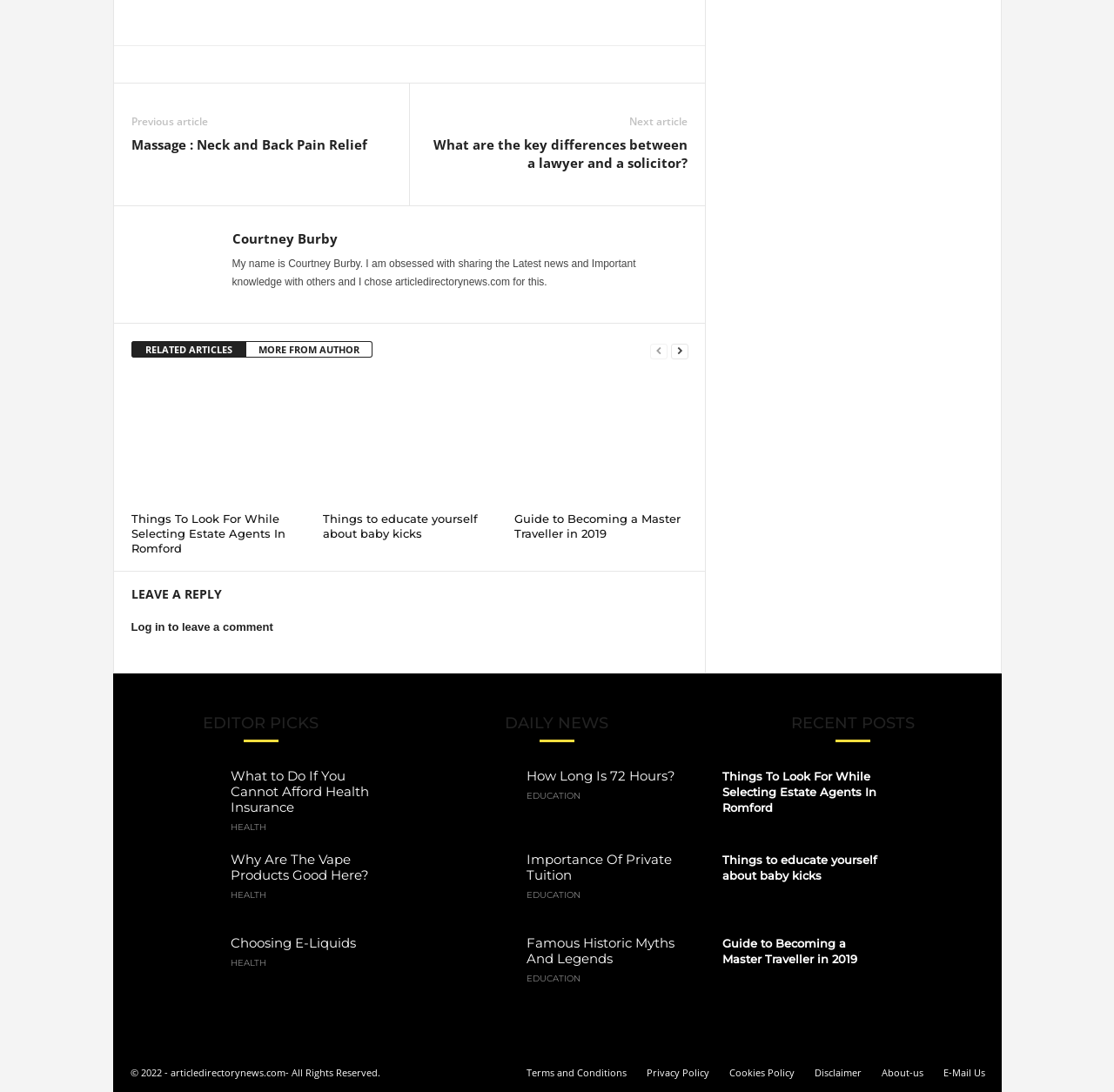Please respond to the question with a concise word or phrase:
How many sections are there in the webpage?

5